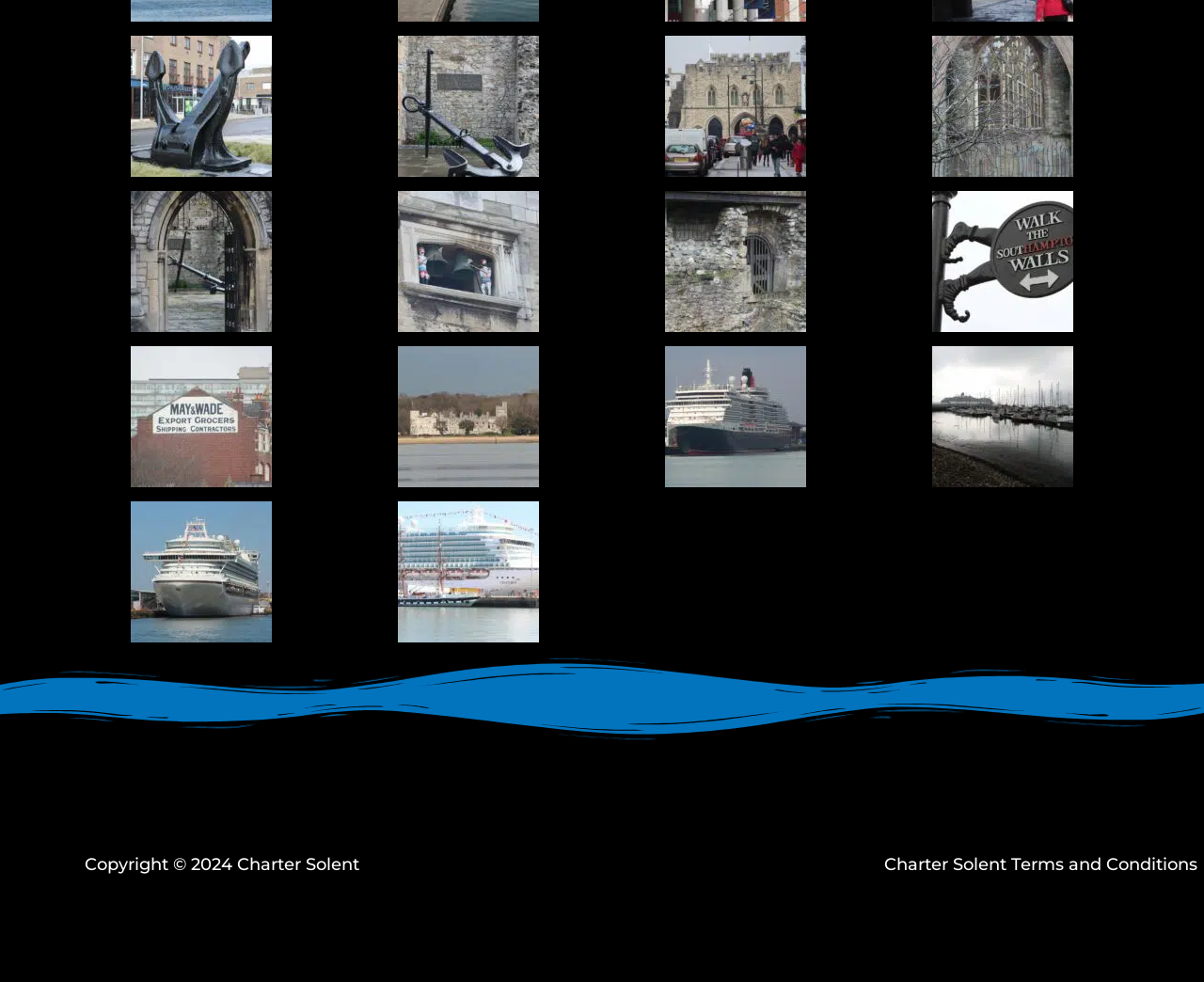Please give a succinct answer using a single word or phrase:
How many links are at the bottom of the webpage?

2